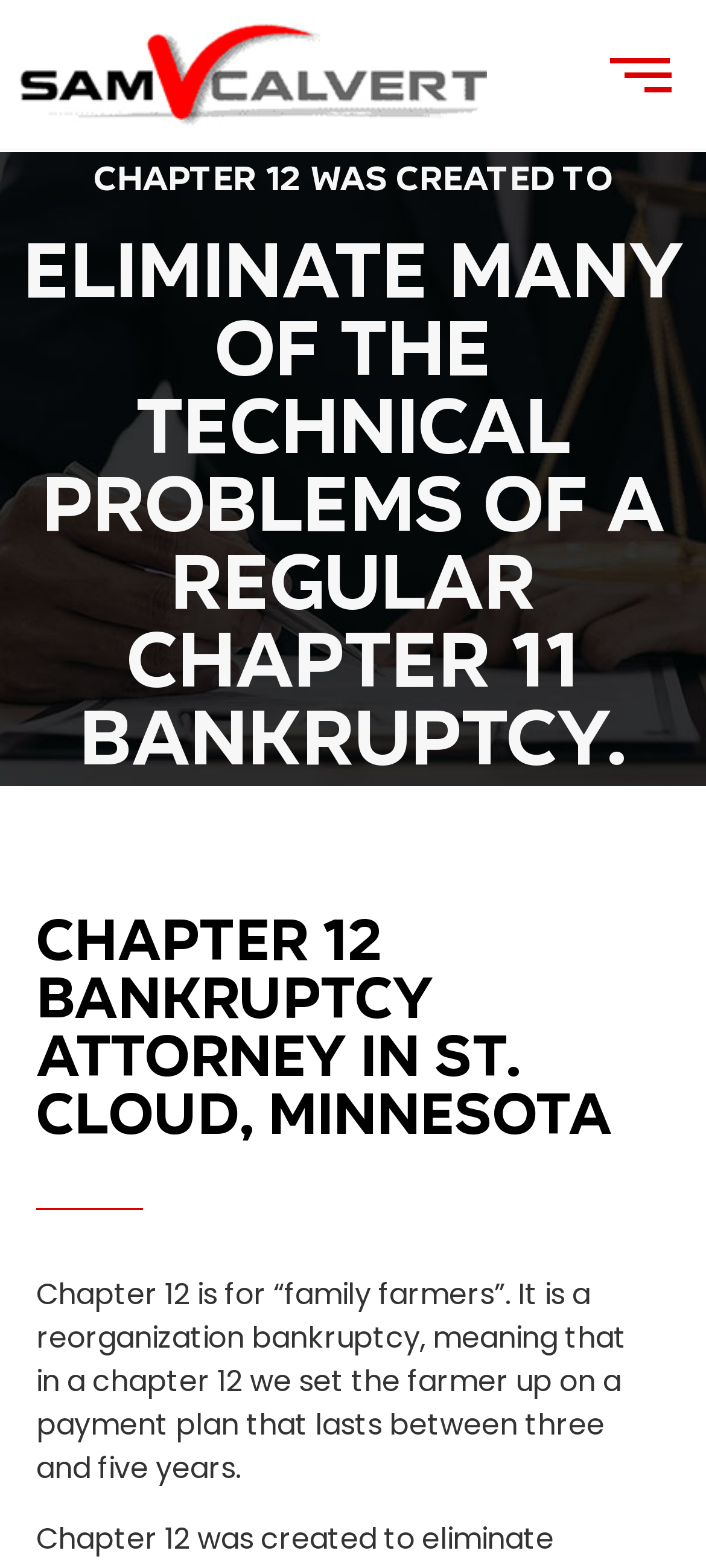Please determine the primary heading and provide its text.

ELIMINATE MANY OF THE TECHNICAL PROBLEMS OF A REGULAR CHAPTER 11 BANKRUPTCY.